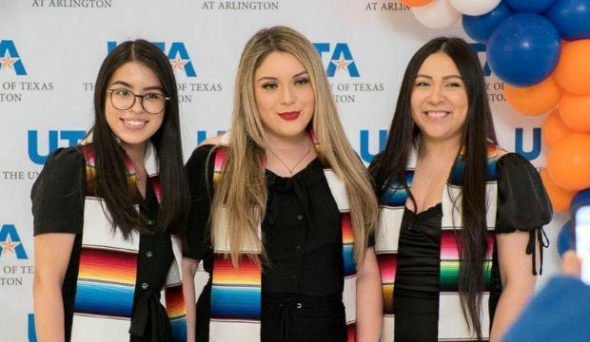Respond to the question below with a single word or phrase:
What is the significance of the multi-colored sash?

Heritage and achievements